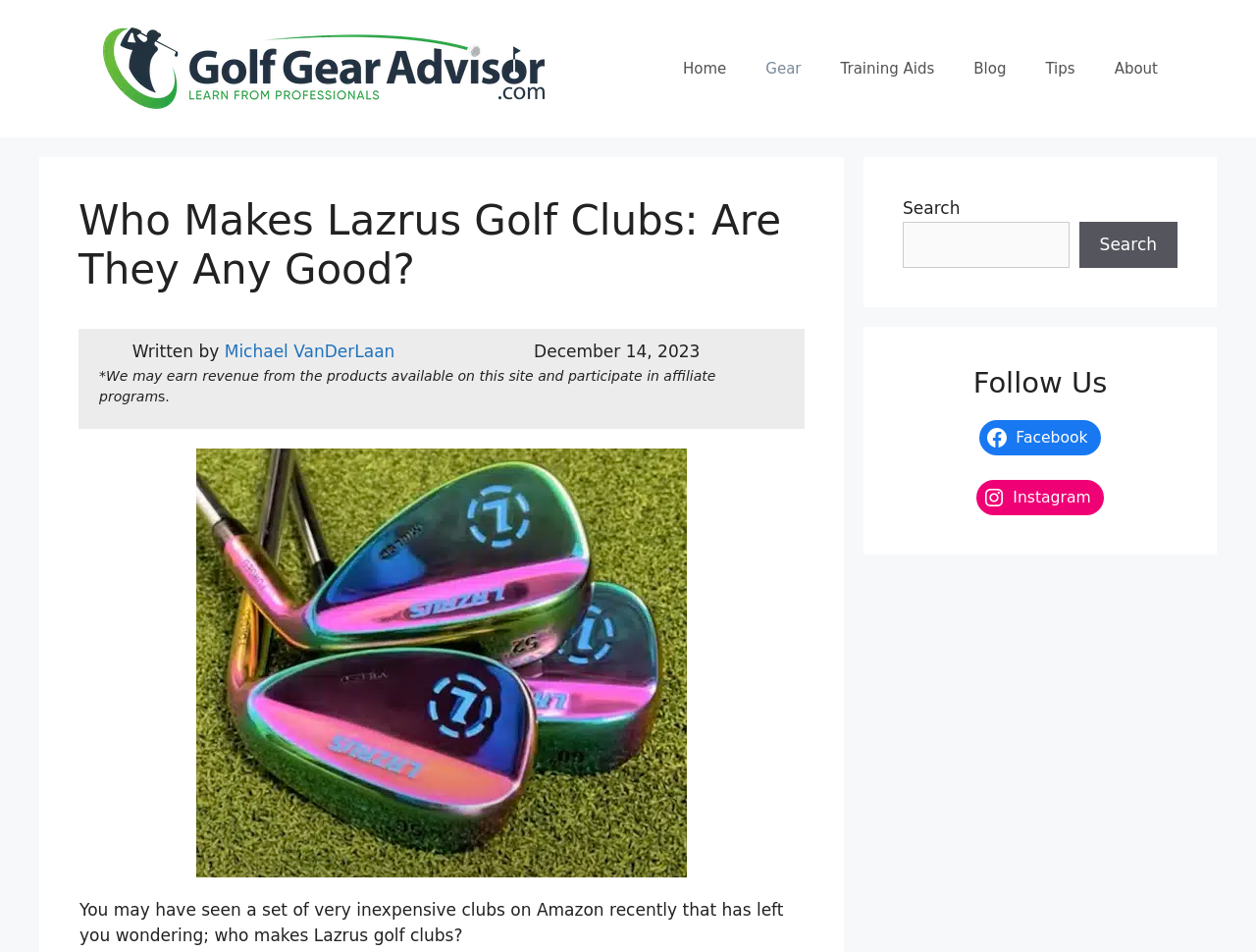What social media platforms can you follow the website on?
Using the image as a reference, give a one-word or short phrase answer.

Facebook and Instagram